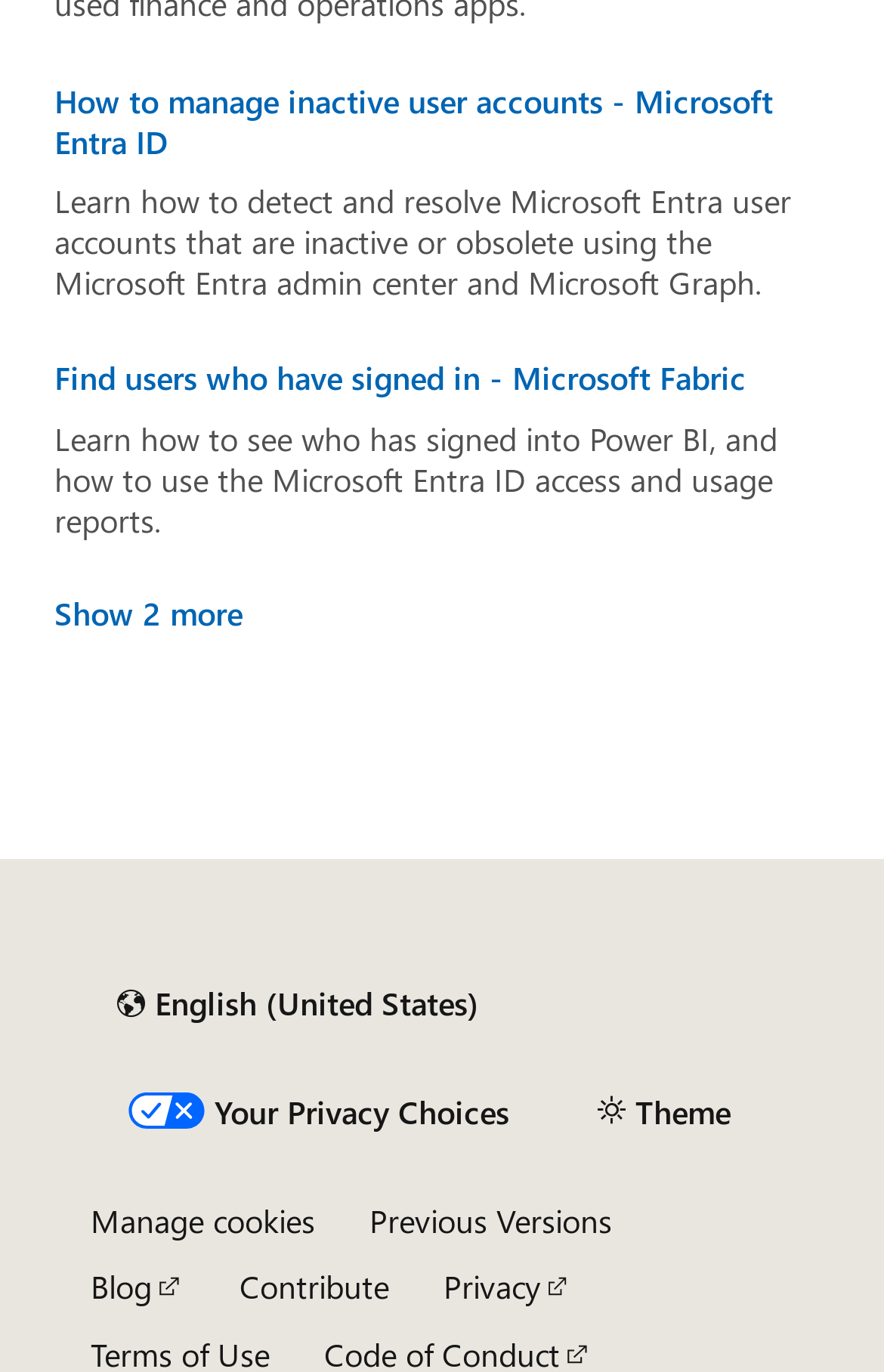Given the content of the image, can you provide a detailed answer to the question?
How many image elements are in the complementary section?

I counted the number of image elements in the complementary section at the bottom of the webpage, which is the 'California Consumer Privacy Act (CCPA) Opt-Out Icon'.